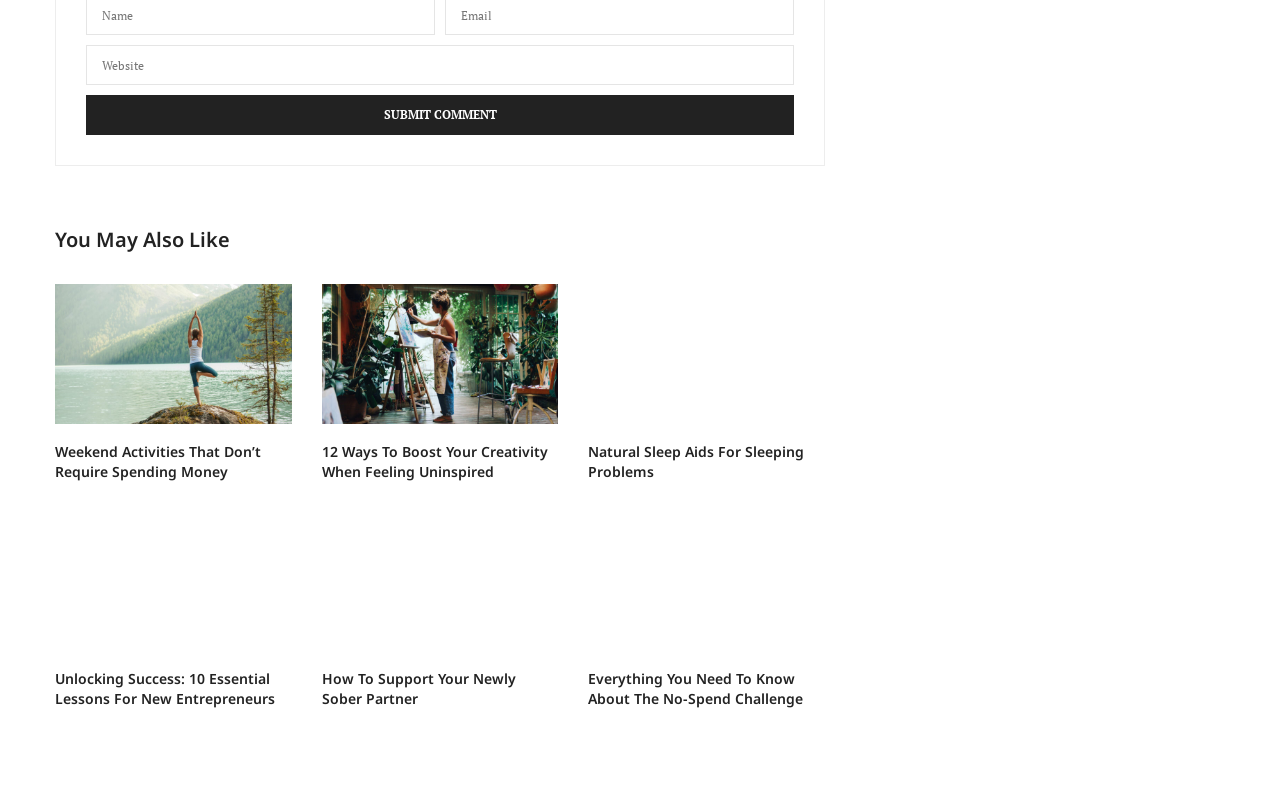Give a one-word or short phrase answer to the question: 
How many articles are displayed on the webpage?

5